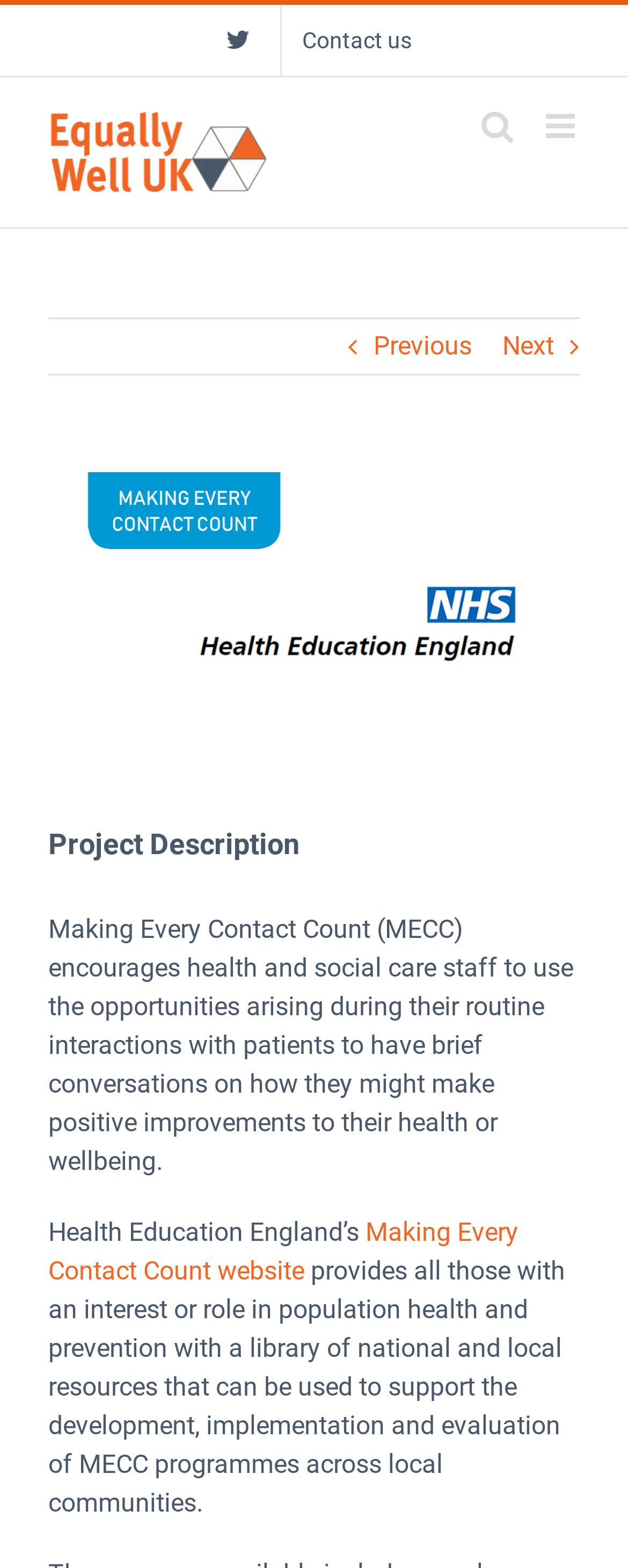Use a single word or phrase to answer the question: What is the name of the logo on the webpage?

Equally Well Logo